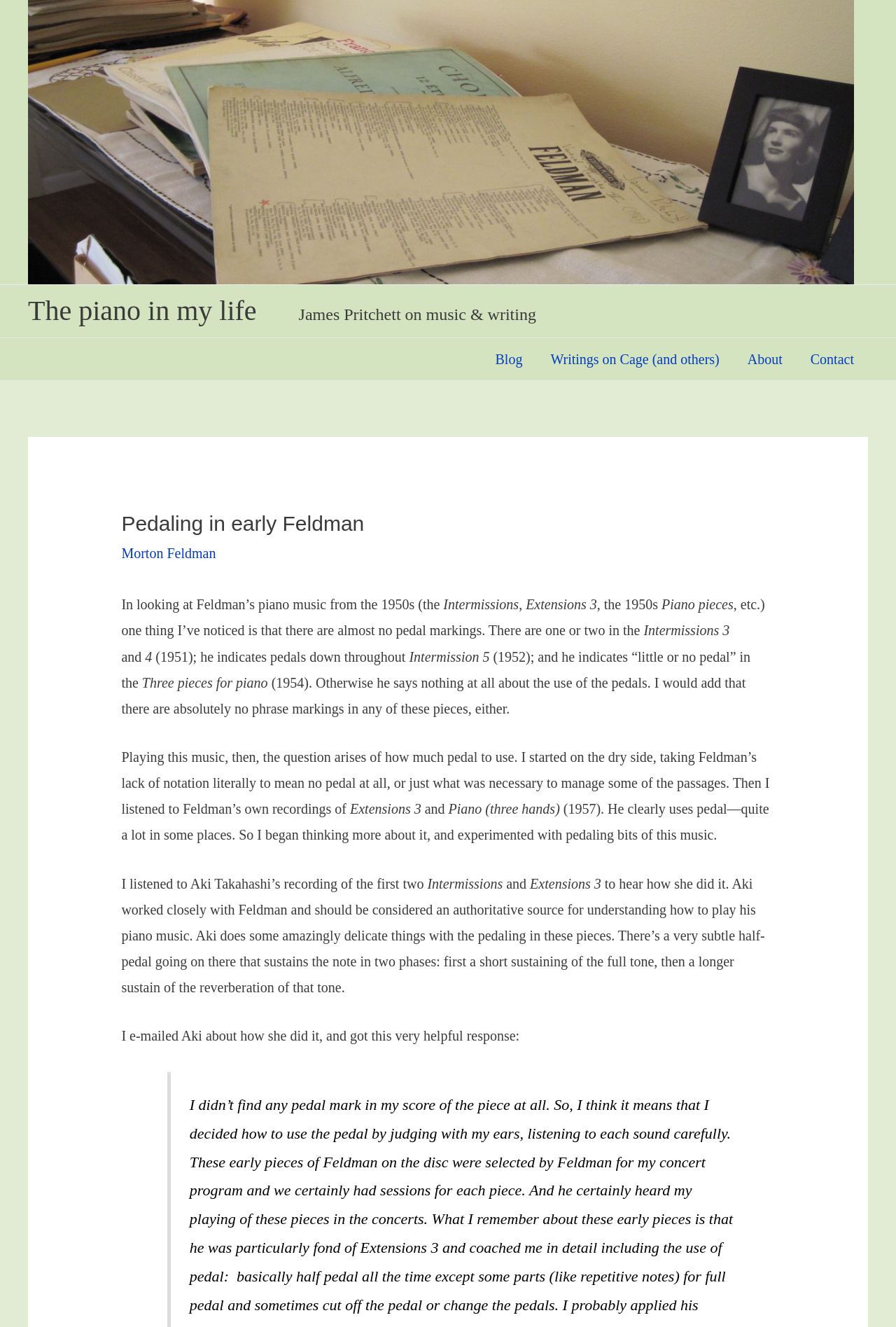For the given element description Morton Feldman, determine the bounding box coordinates of the UI element. The coordinates should follow the format (top-left x, top-left y, bottom-right x, bottom-right y) and be within the range of 0 to 1.

[0.135, 0.411, 0.241, 0.423]